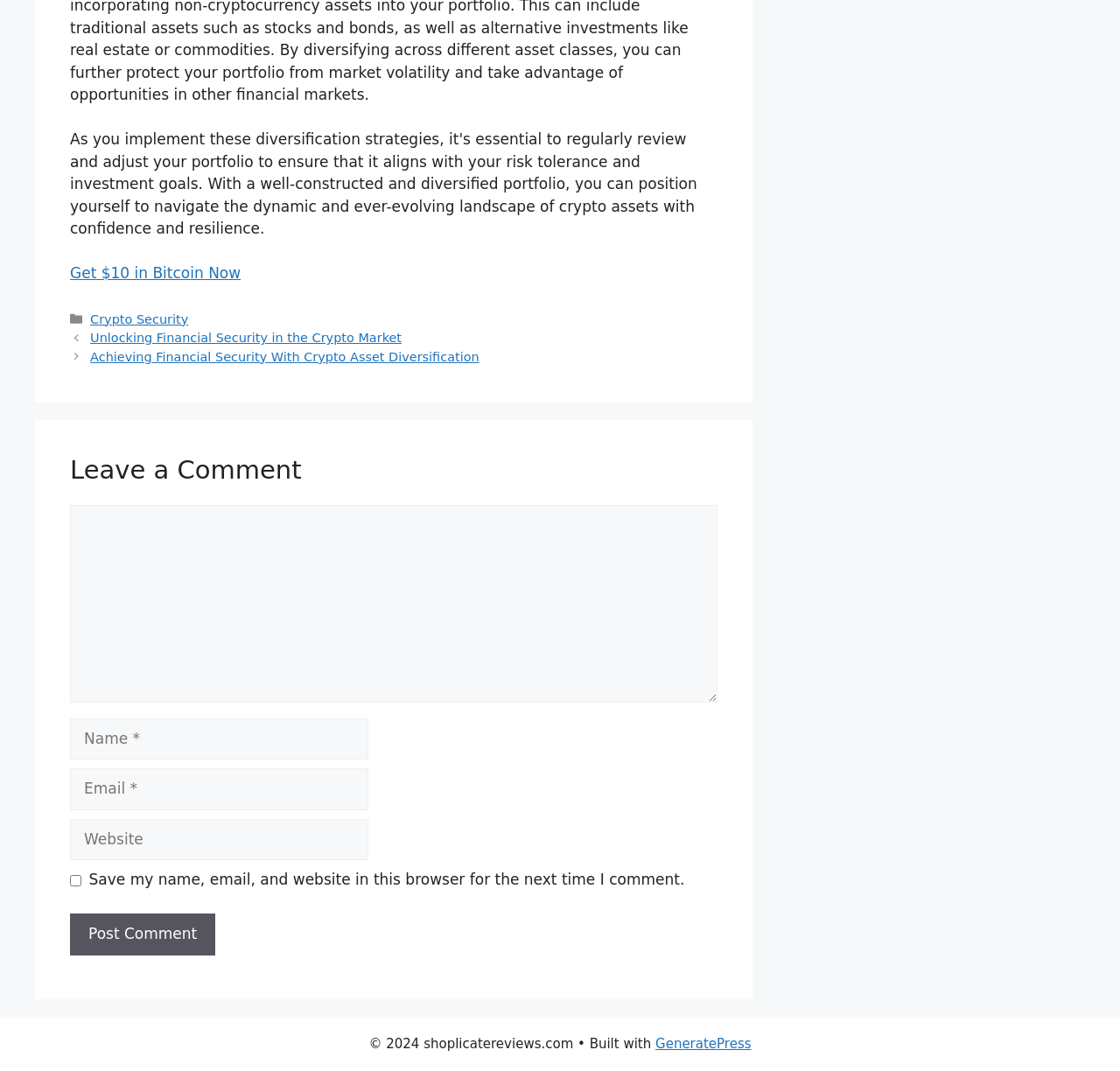Locate the bounding box coordinates for the element described below: "My Top 10 Favorite Gifs". The coordinates must be four float values between 0 and 1, formatted as [left, top, right, bottom].

None